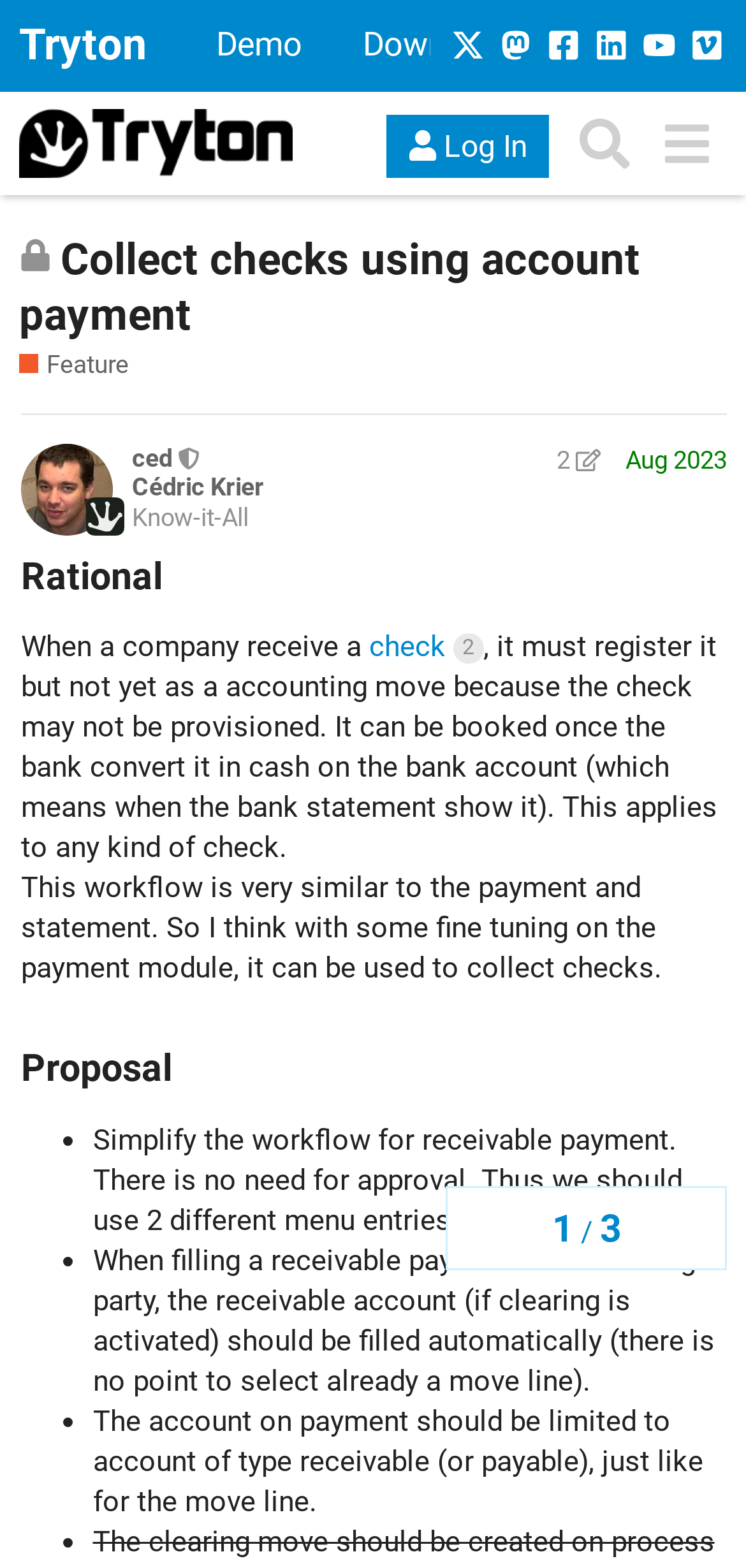Determine the bounding box coordinates of the clickable region to carry out the instruction: "Search for a topic".

[0.755, 0.065, 0.865, 0.118]